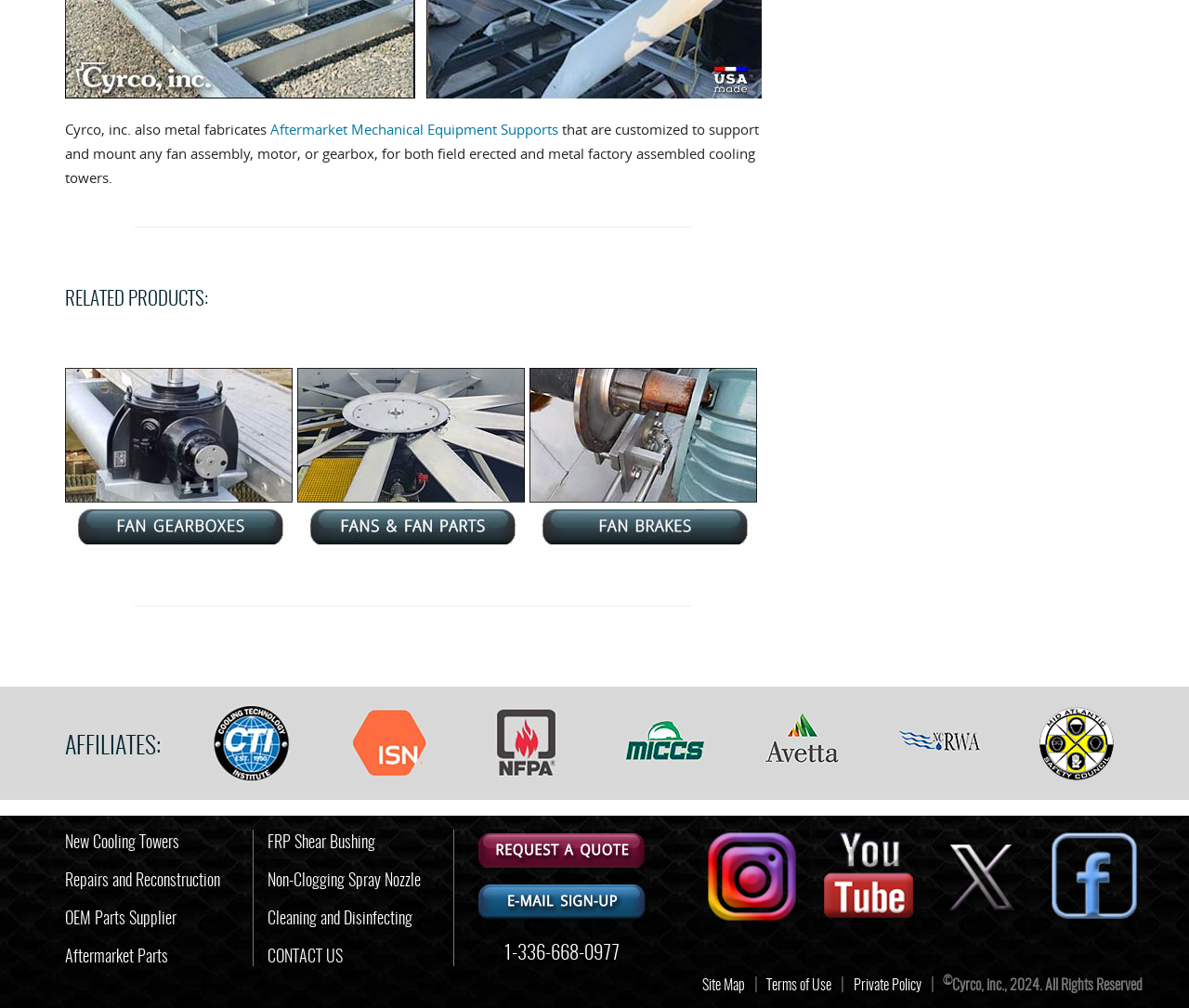Given the content of the image, can you provide a detailed answer to the question?
What is the phone number?

The phone number is displayed at the bottom of the webpage, below the 'CONTACT US' link.